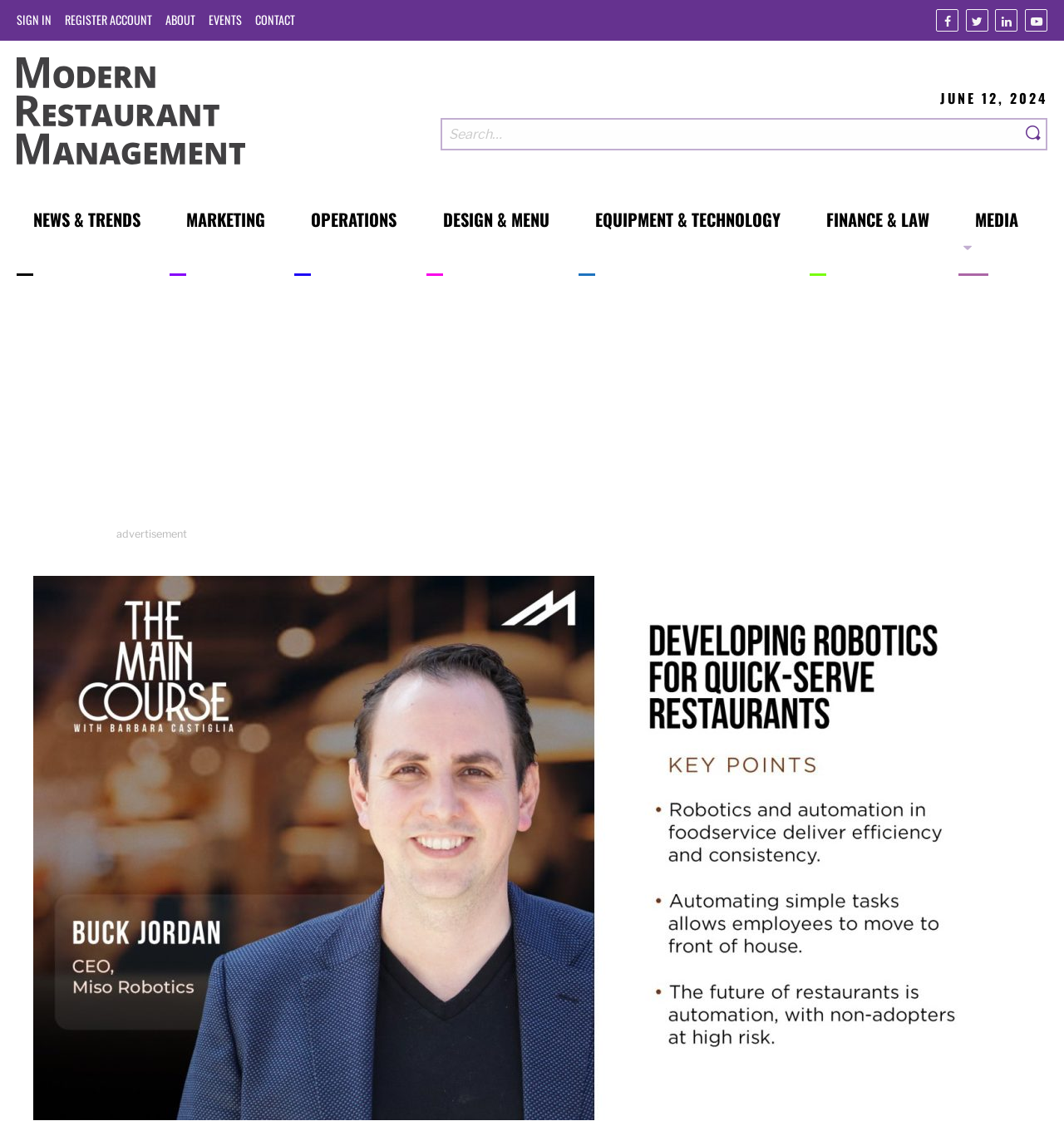Identify the bounding box coordinates for the element you need to click to achieve the following task: "Visit the Facebook page". The coordinates must be four float values ranging from 0 to 1, formatted as [left, top, right, bottom].

[0.88, 0.008, 0.901, 0.028]